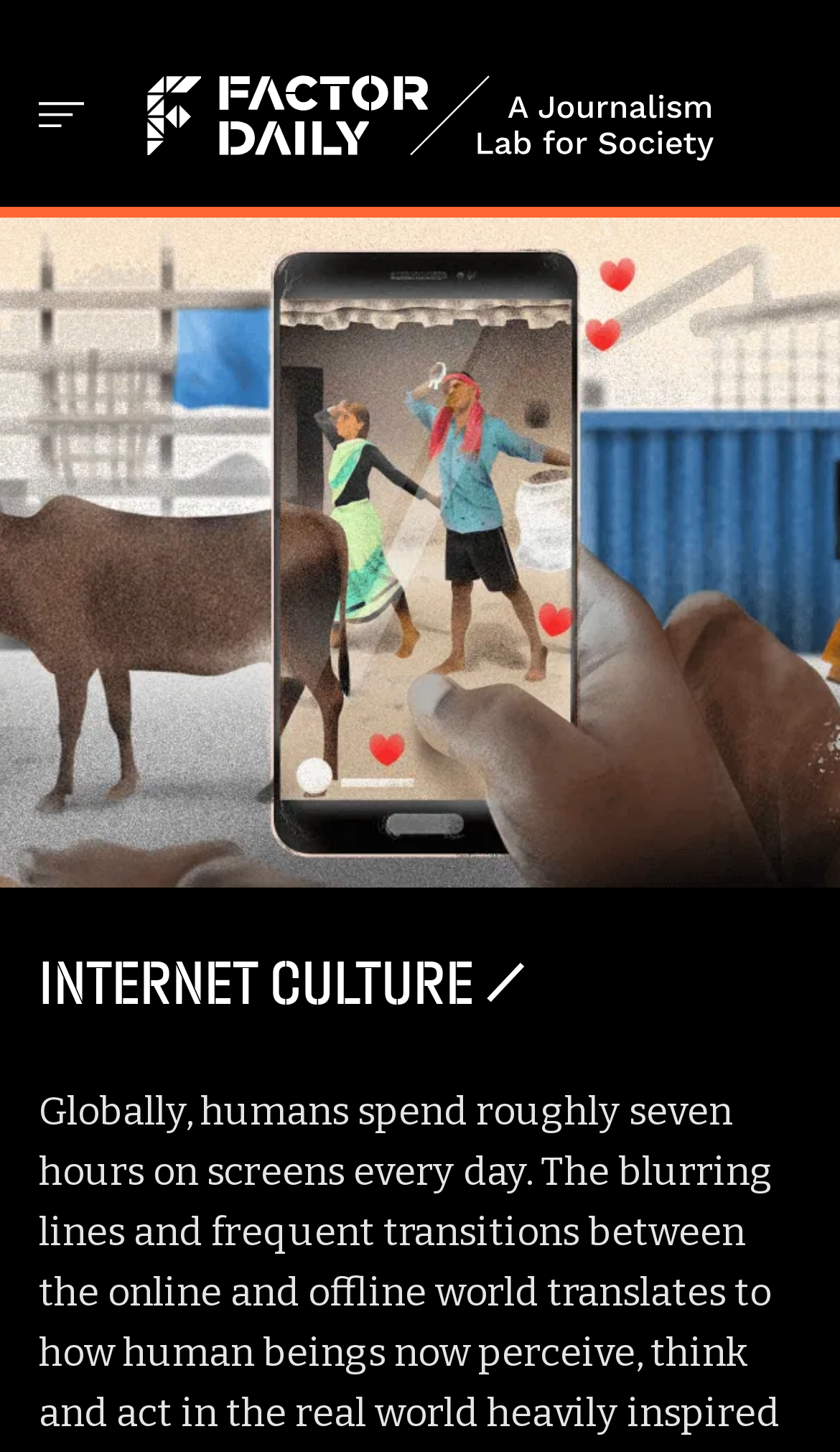Analyze the image and provide a detailed answer to the question: What is the logo of the website?

The logo of the website can be found at the top of the webpage, and it is an image element with a bounding box of [0.174, 0.05, 0.851, 0.113]. It is a prominent element on the webpage, indicating the brand identity of the website.